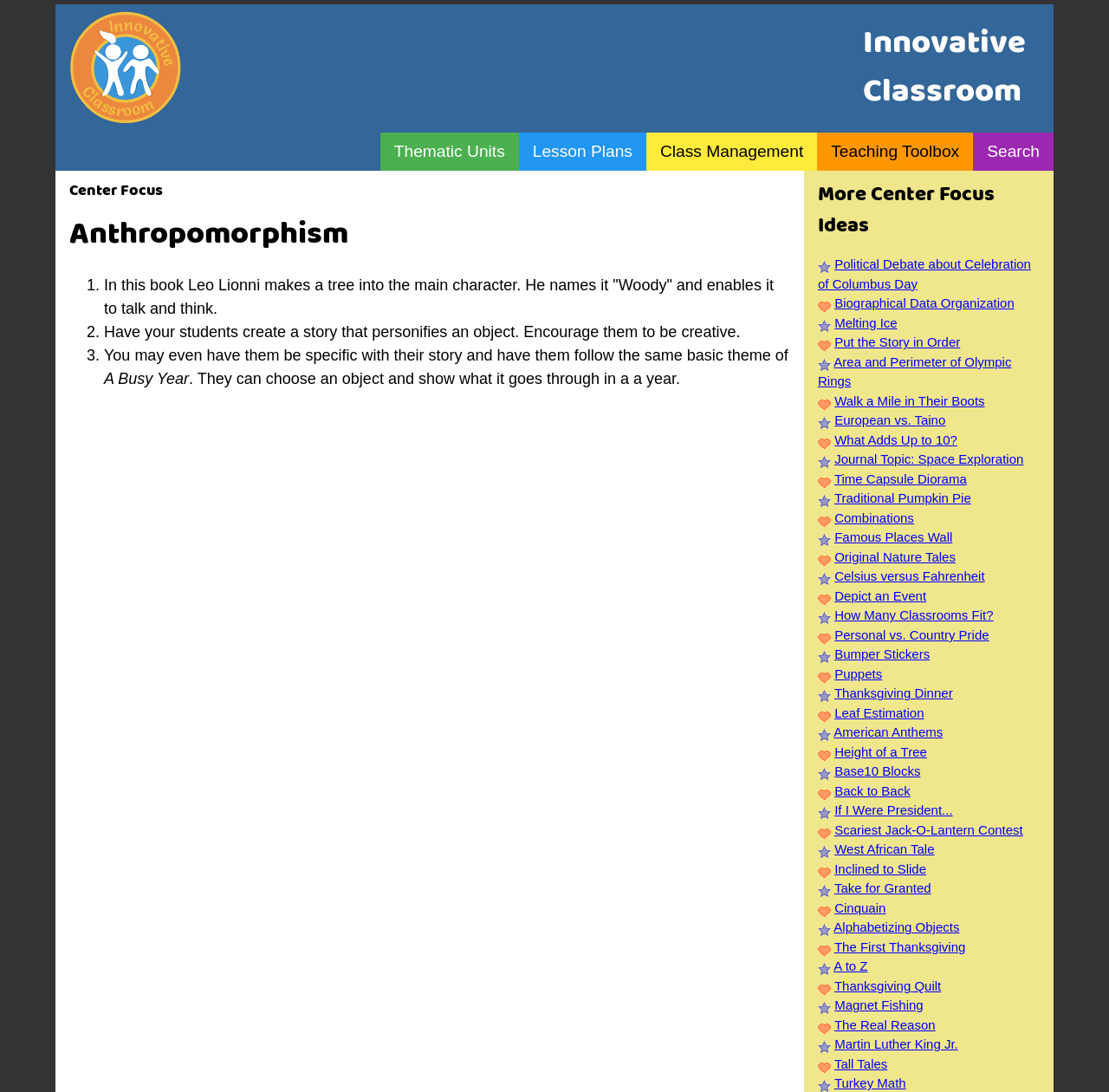Locate the bounding box coordinates of the clickable area needed to fulfill the instruction: "Explore the 'Lesson Plans' link".

[0.468, 0.121, 0.583, 0.157]